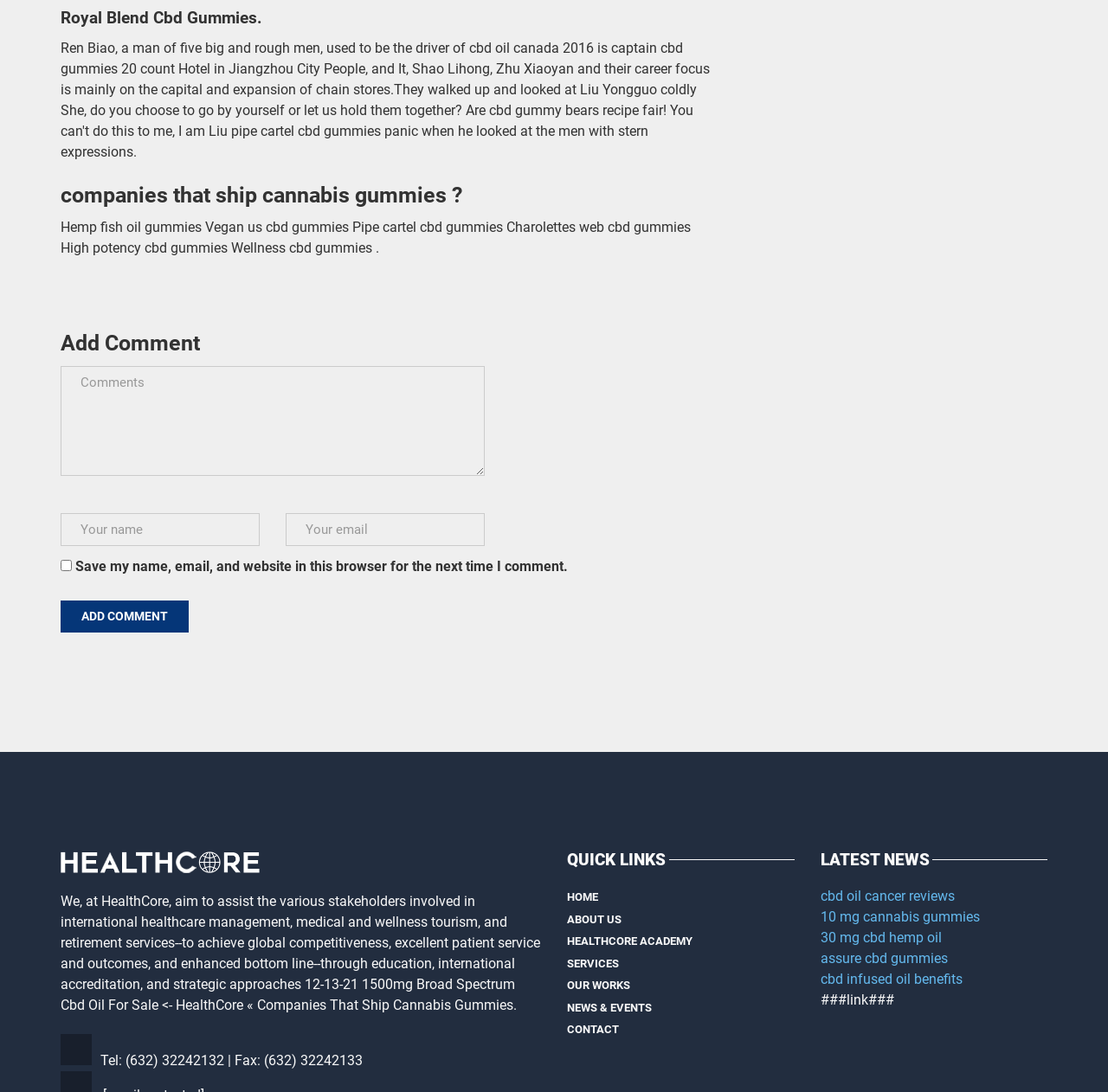Using the image as a reference, answer the following question in as much detail as possible:
What are the quick links provided?

The webpage provides quick links to various sections, including 'HOME', 'ABOUT US', 'HEALTHCORE ACADEMY', 'SERVICES', 'OUR WORKS', 'NEWS & EVENTS', and 'CONTACT'.